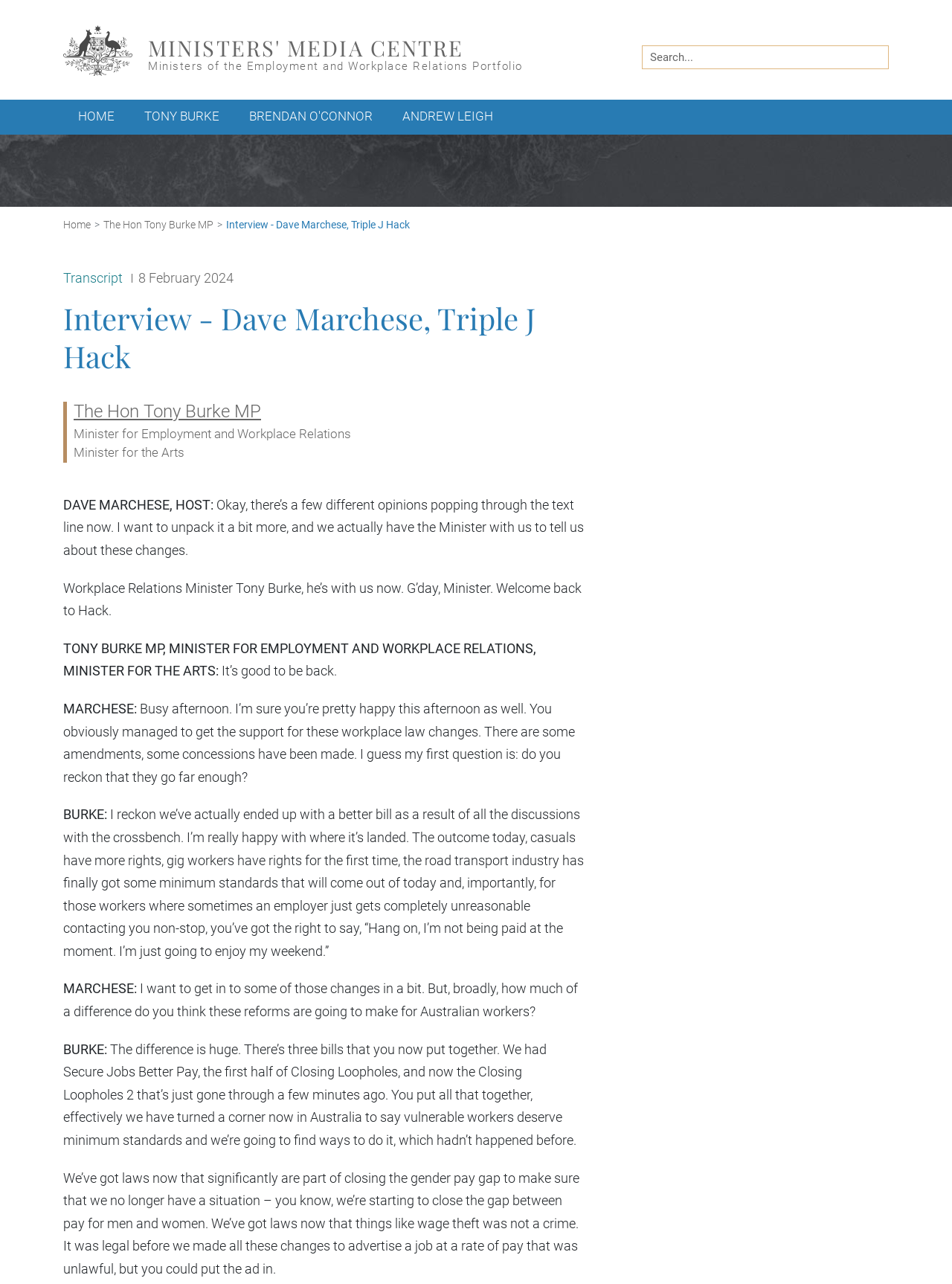Kindly determine the bounding box coordinates for the clickable area to achieve the given instruction: "Click Home".

[0.066, 0.019, 0.629, 0.06]